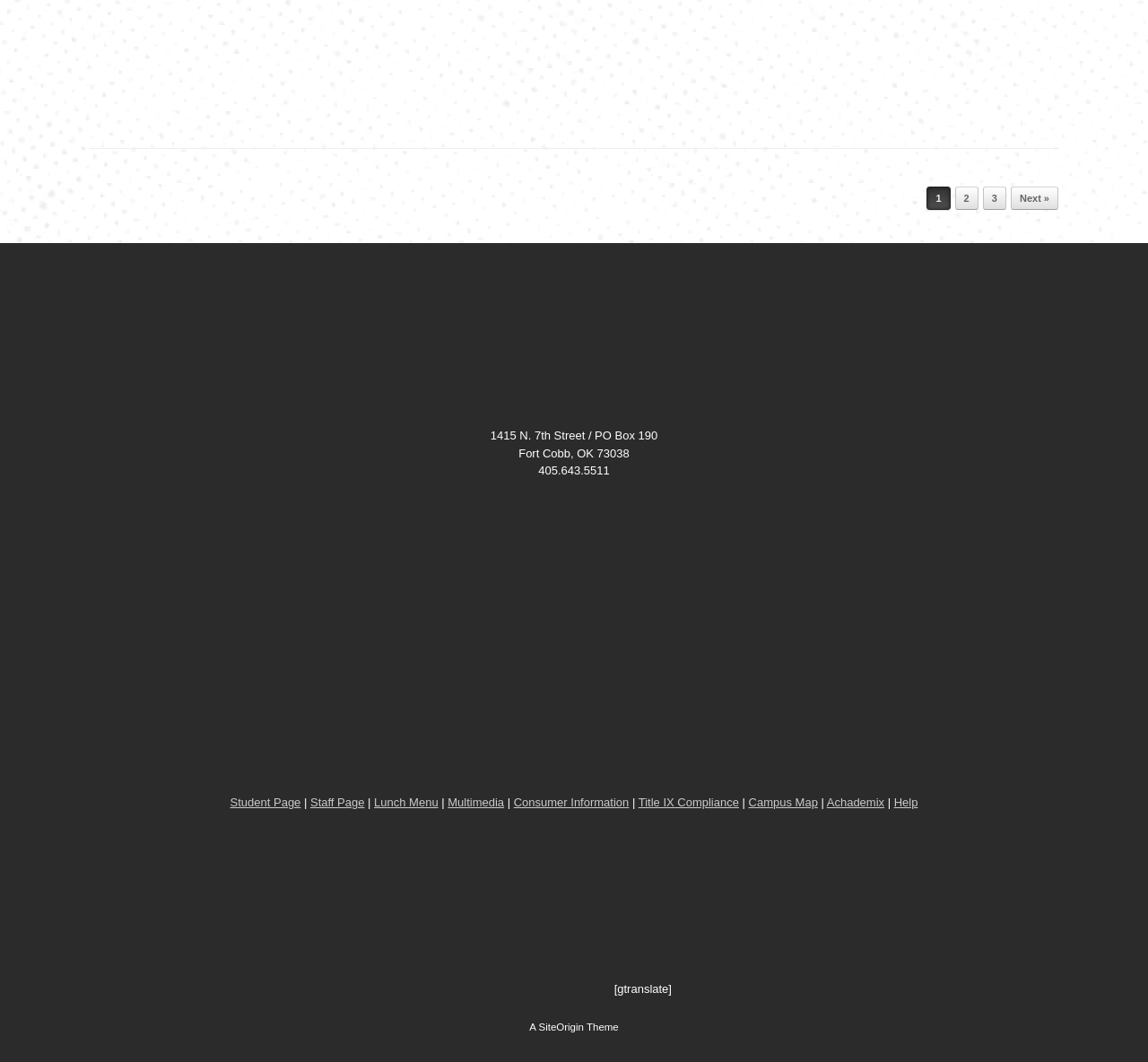What is the purpose of the 'Next »' link?
Kindly give a detailed and elaborate answer to the question.

I inferred the purpose of the 'Next »' link by its location and context. It is located near the '1', '2', and '3' links, which suggests that it is used for pagination. Therefore, its purpose is to navigate to the next page.